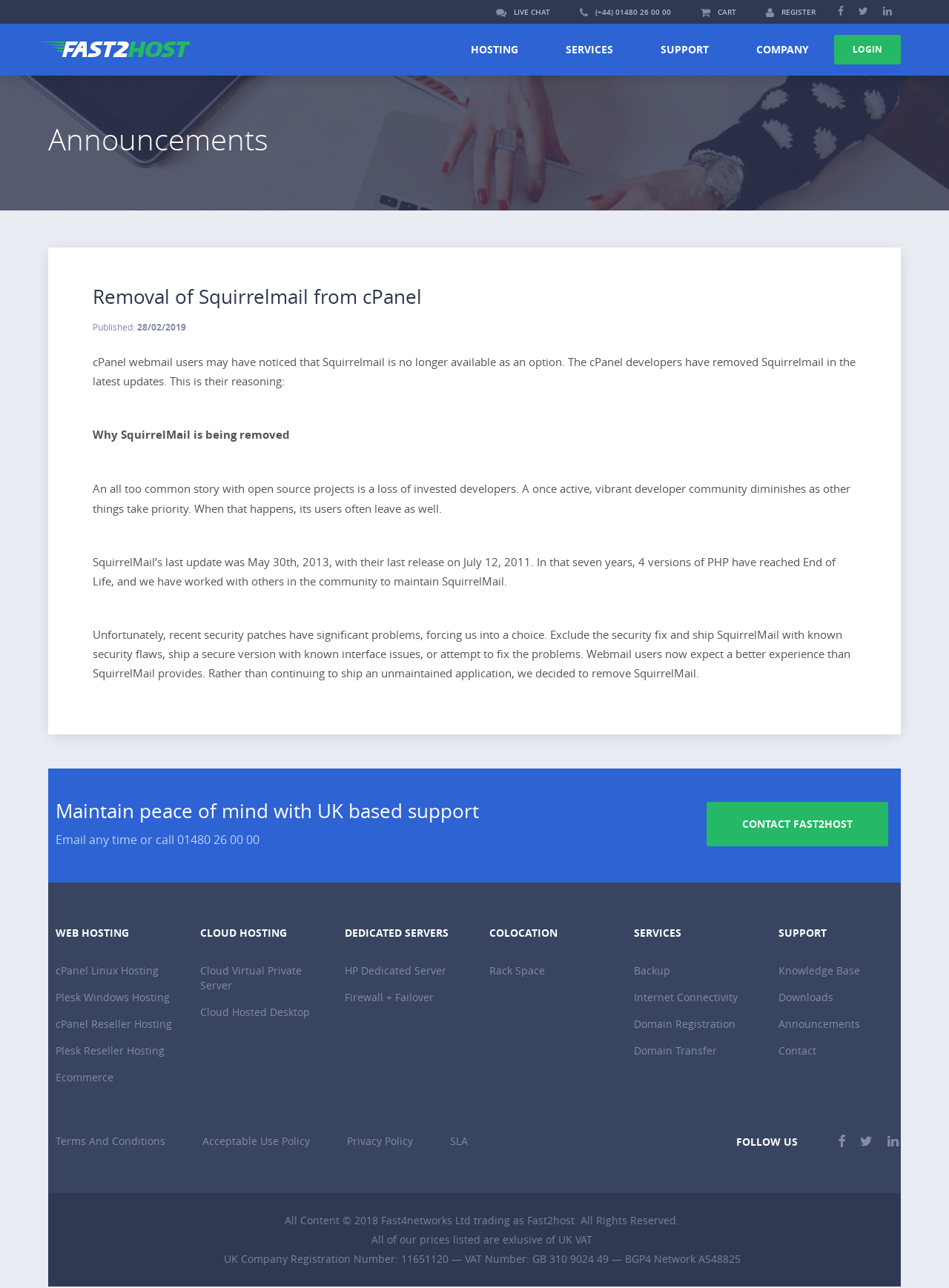Pinpoint the bounding box coordinates of the element that must be clicked to accomplish the following instruction: "See all recent posts". The coordinates should be in the format of four float numbers between 0 and 1, i.e., [left, top, right, bottom].

None